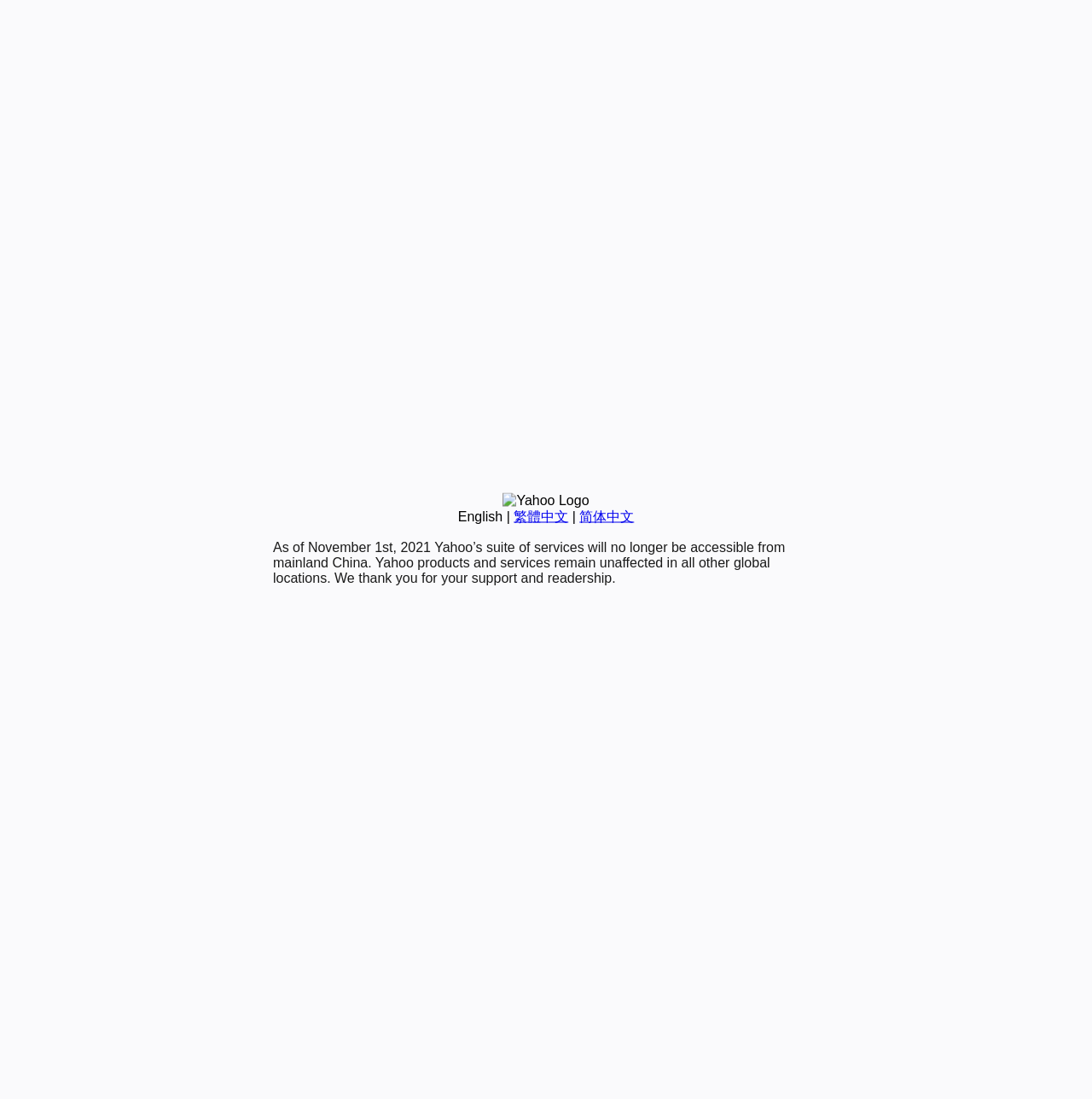Using the element description 简体中文, predict the bounding box coordinates for the UI element. Provide the coordinates in (top-left x, top-left y, bottom-right x, bottom-right y) format with values ranging from 0 to 1.

[0.531, 0.463, 0.581, 0.476]